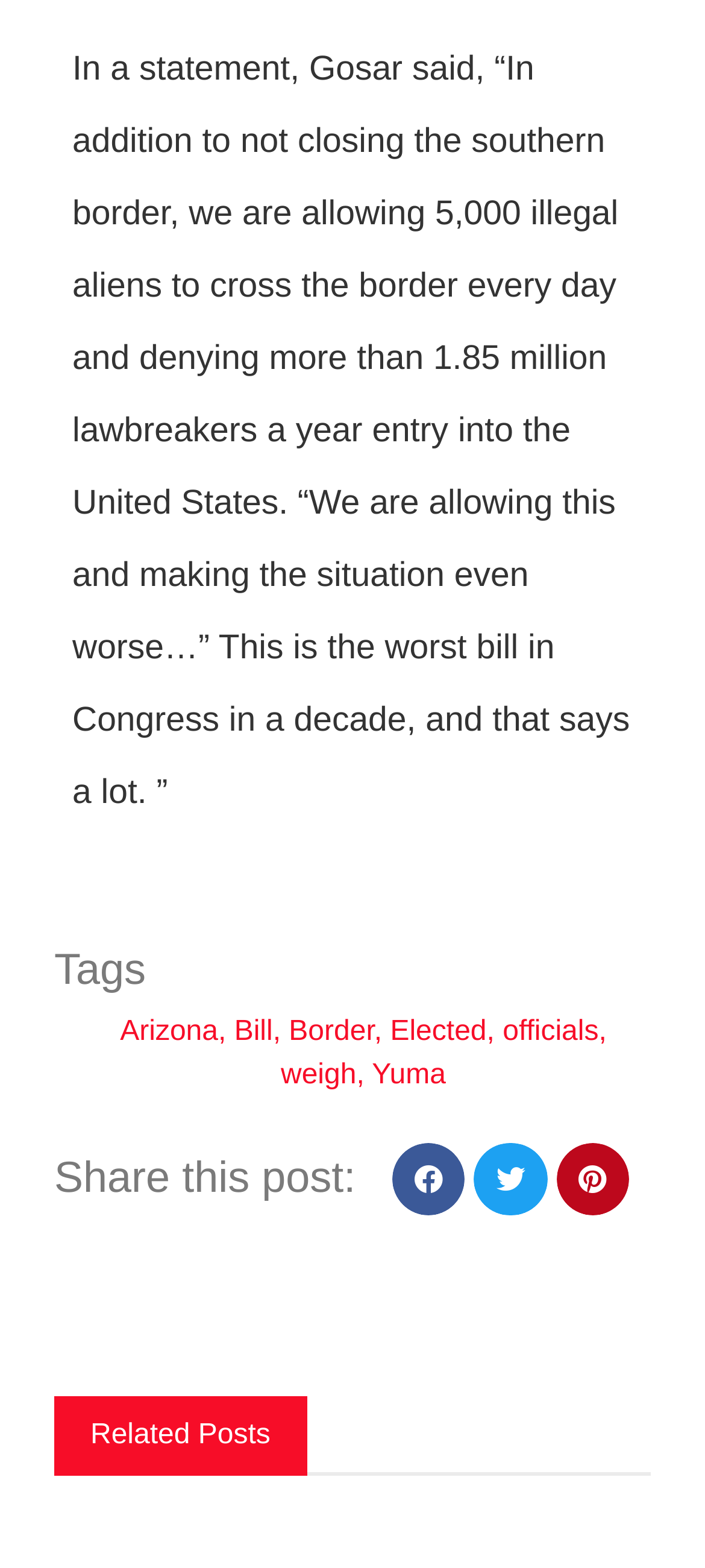Find and indicate the bounding box coordinates of the region you should select to follow the given instruction: "Click on the 'Border' link".

[0.41, 0.648, 0.531, 0.668]